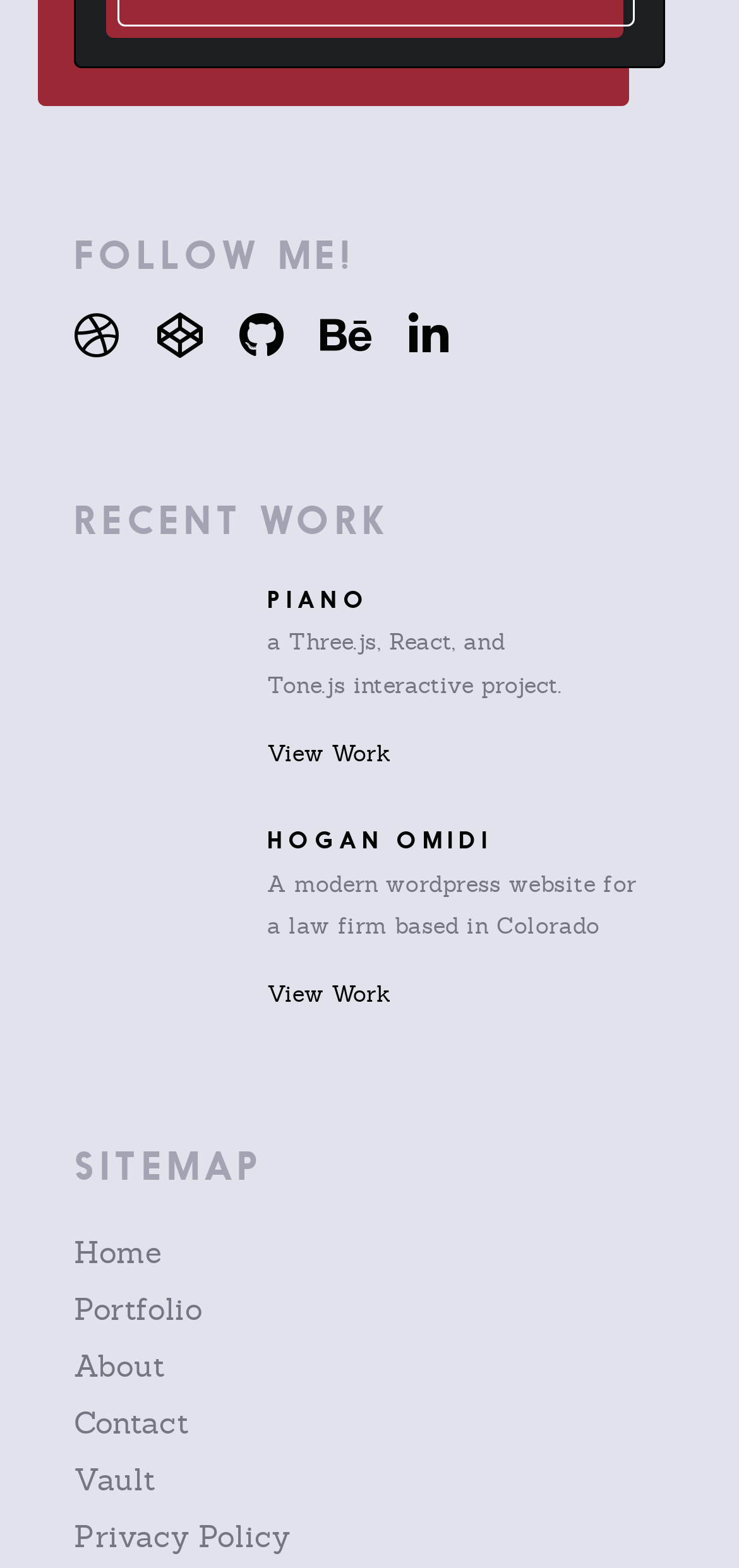Determine the bounding box coordinates of the region I should click to achieve the following instruction: "Go to the Portfolio page". Ensure the bounding box coordinates are four float numbers between 0 and 1, i.e., [left, top, right, bottom].

[0.1, 0.822, 0.274, 0.848]